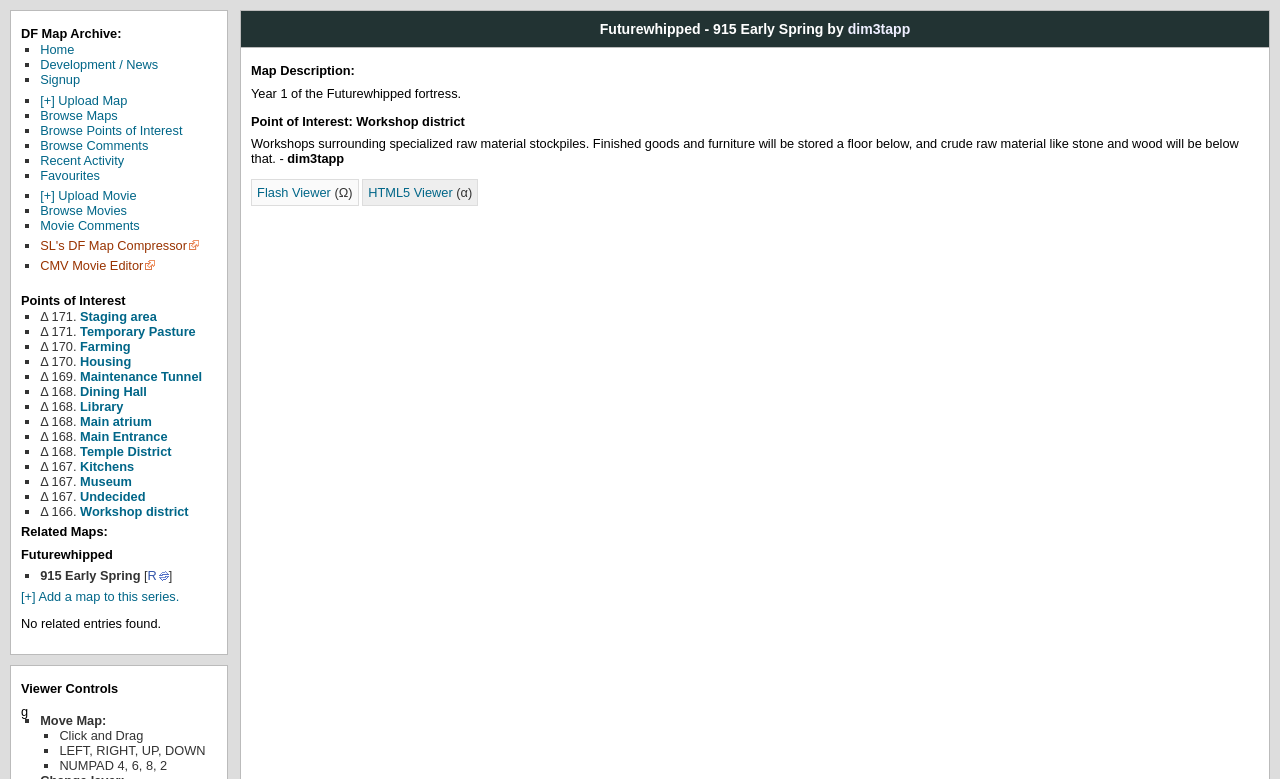Identify the bounding box coordinates of the clickable section necessary to follow the following instruction: "View map description". The coordinates should be presented as four float numbers from 0 to 1, i.e., [left, top, right, bottom].

[0.196, 0.081, 0.984, 0.1]